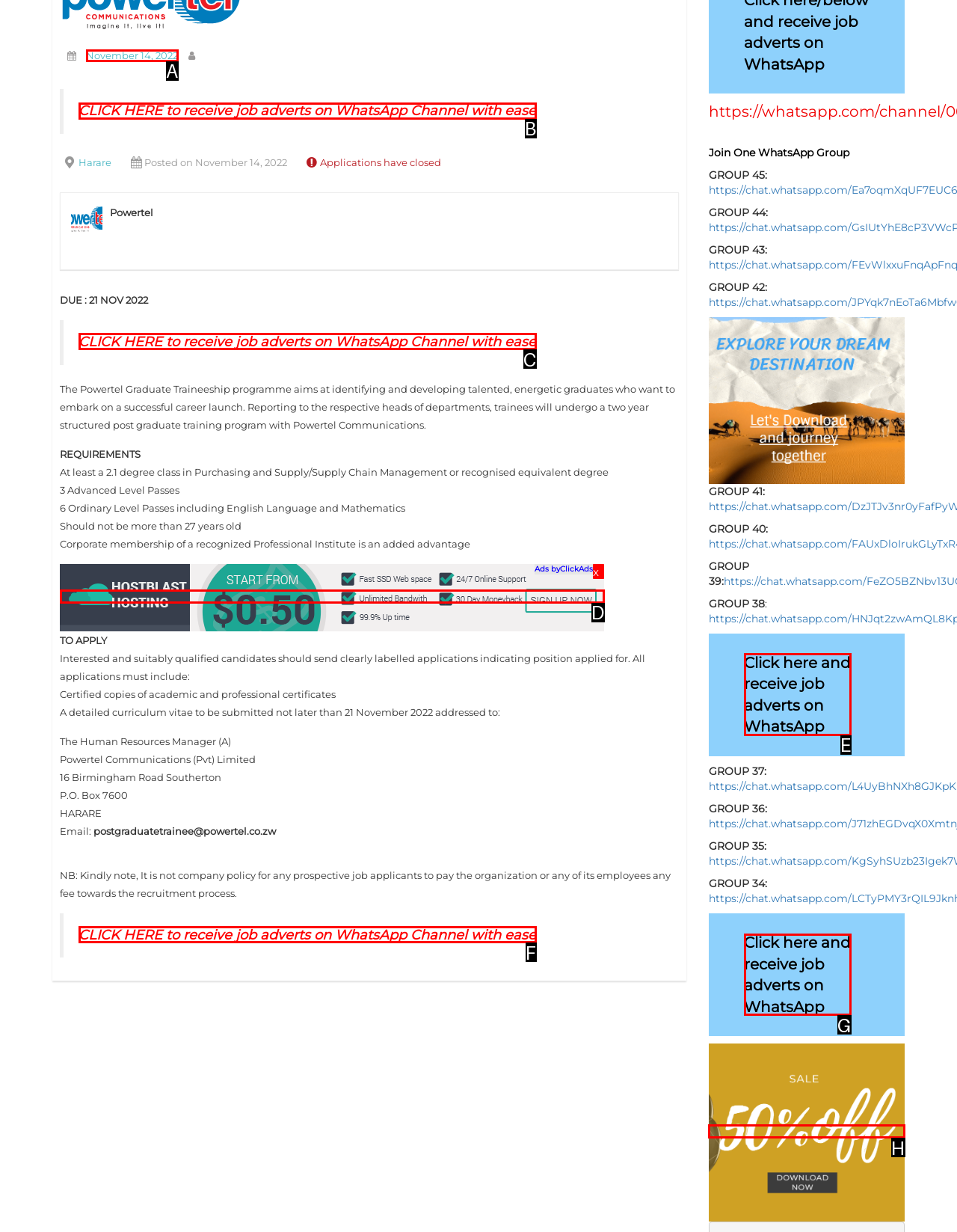From the choices provided, which HTML element best fits the description: aria-label="Screenshot 2024-03-31 213924"? Answer with the appropriate letter.

H